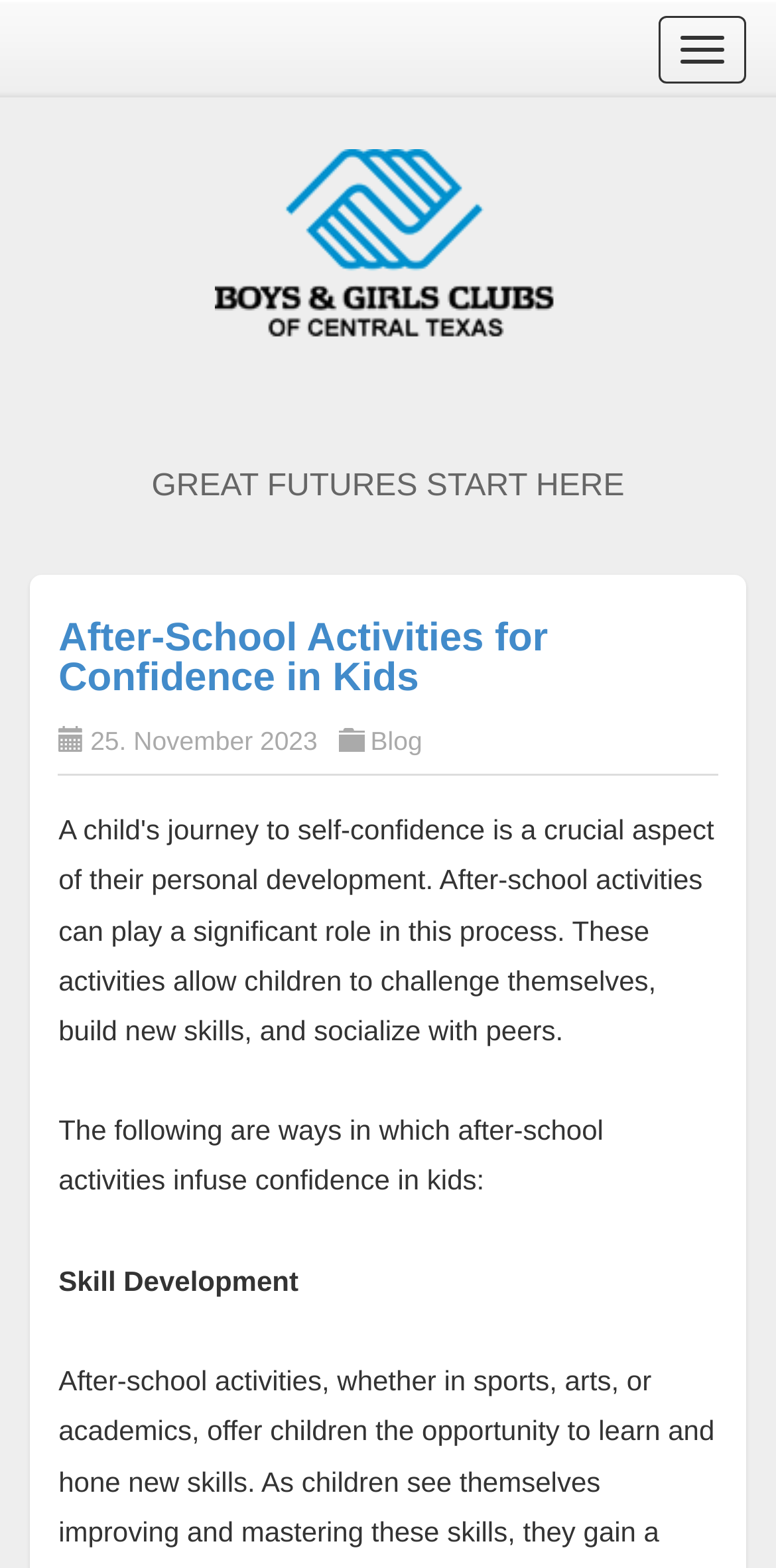What is the main topic of the webpage?
Provide a detailed and extensive answer to the question.

Based on the webpage structure and content, it appears that the main topic of the webpage is related to after-school activities for kids, as indicated by the heading 'After-School Activities for Confidence in Kids' and the presence of relevant subheadings and text.